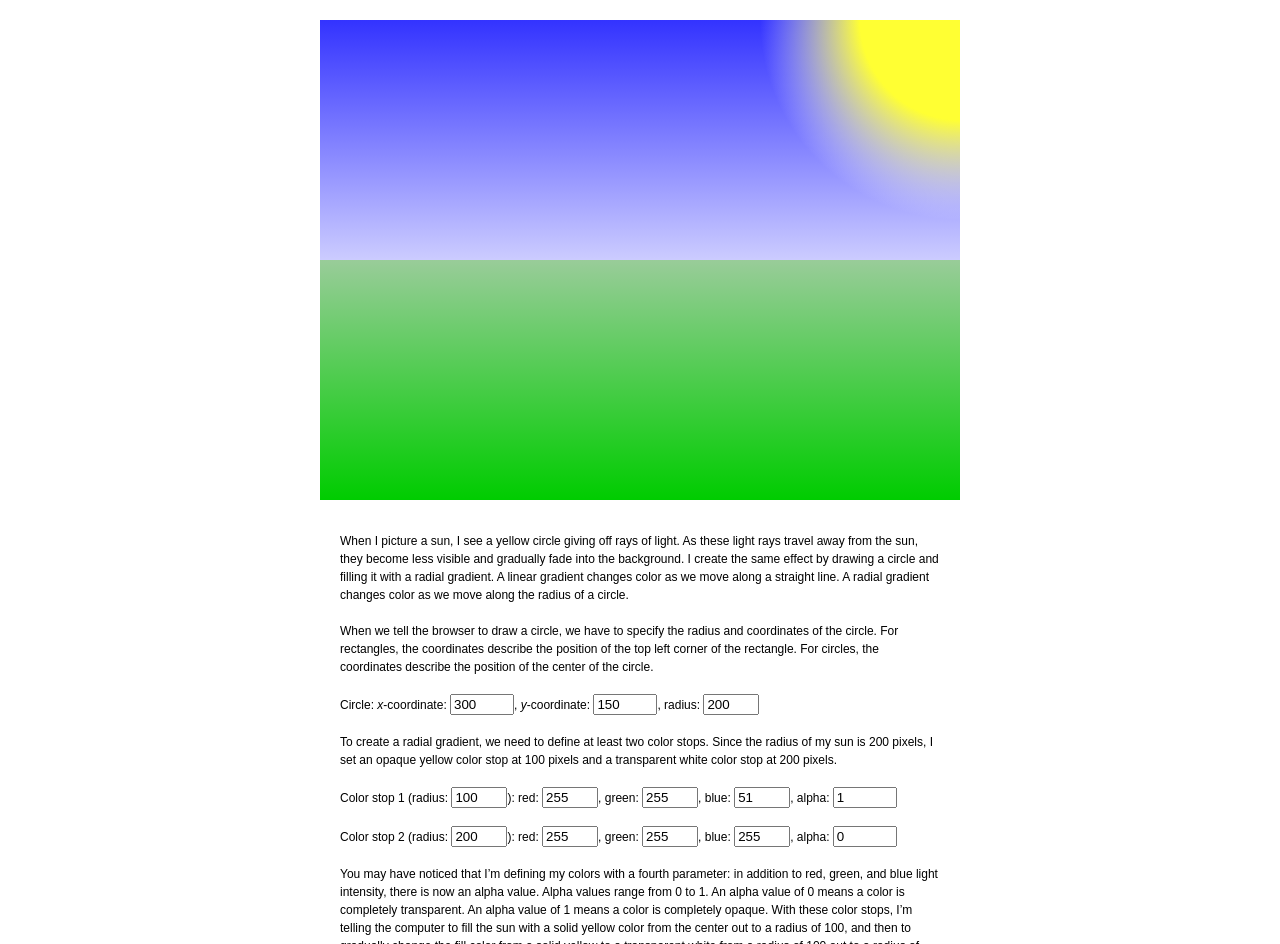What is the alpha value of the first color stop?
Please use the image to provide an in-depth answer to the question.

The alpha value of the first color stop can be found in the spinbutton element with the label 'alpha:' and the value which is not explicitly stated but defaults to 1. This element is located below the text 'Color stop 1 (radius:' and is used to specify the alpha value of the first color stop.